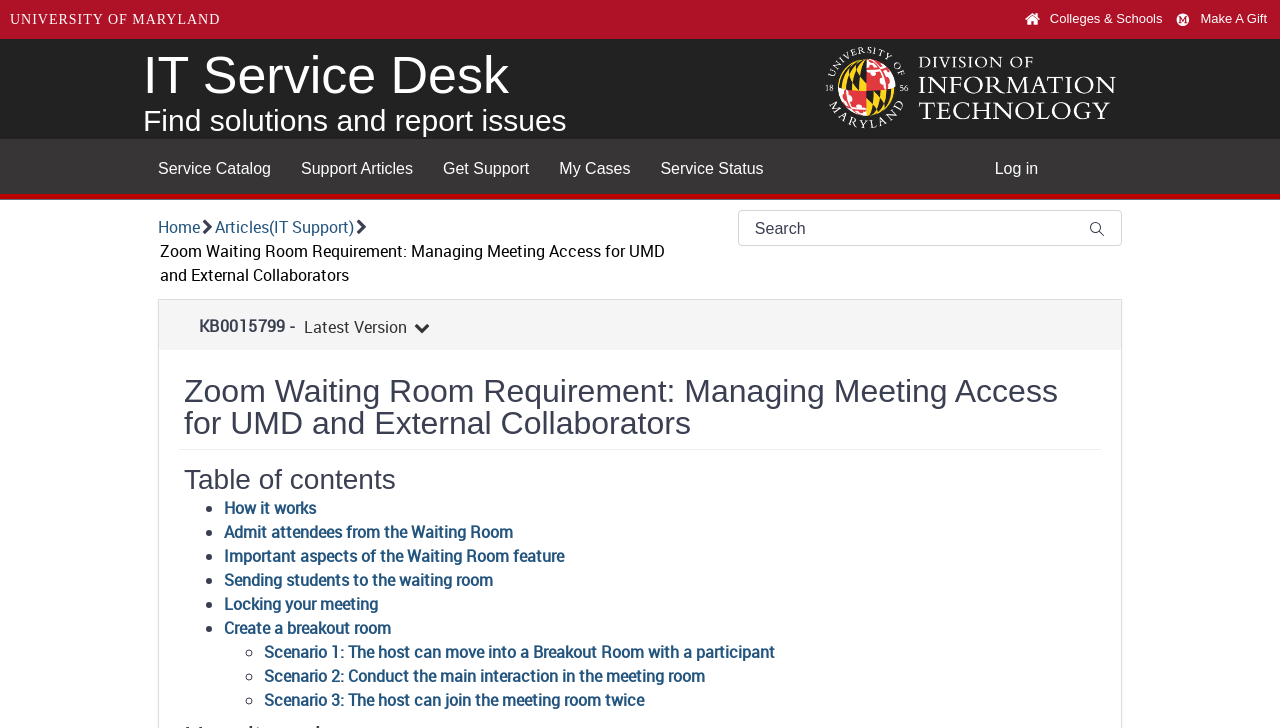Identify the bounding box coordinates for the UI element mentioned here: "Locking your meeting". Provide the coordinates as four float values between 0 and 1, i.e., [left, top, right, bottom].

[0.175, 0.815, 0.295, 0.845]